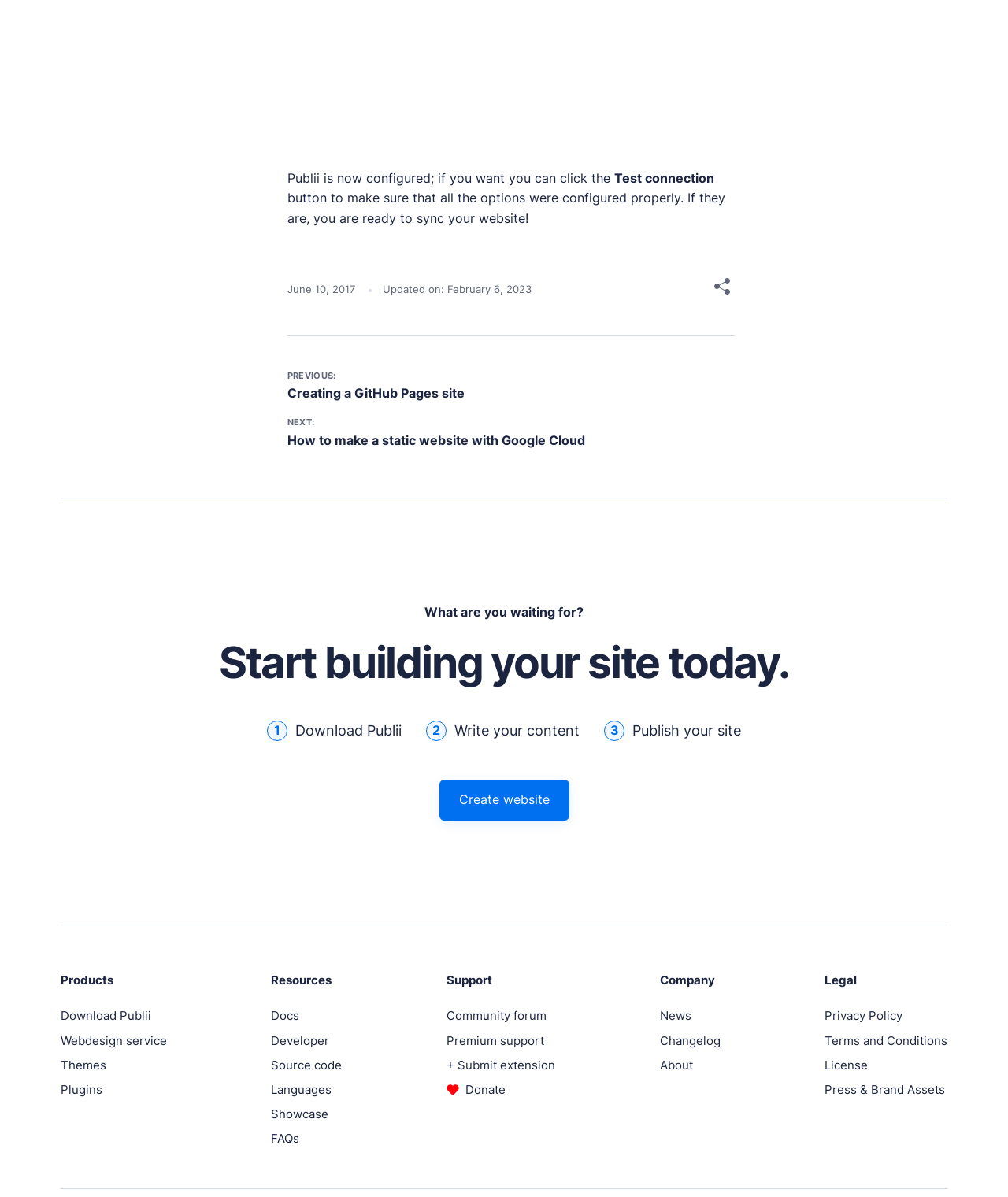Please identify the bounding box coordinates of the element's region that needs to be clicked to fulfill the following instruction: "Click the 'Test connection' button". The bounding box coordinates should consist of four float numbers between 0 and 1, i.e., [left, top, right, bottom].

[0.609, 0.142, 0.708, 0.155]